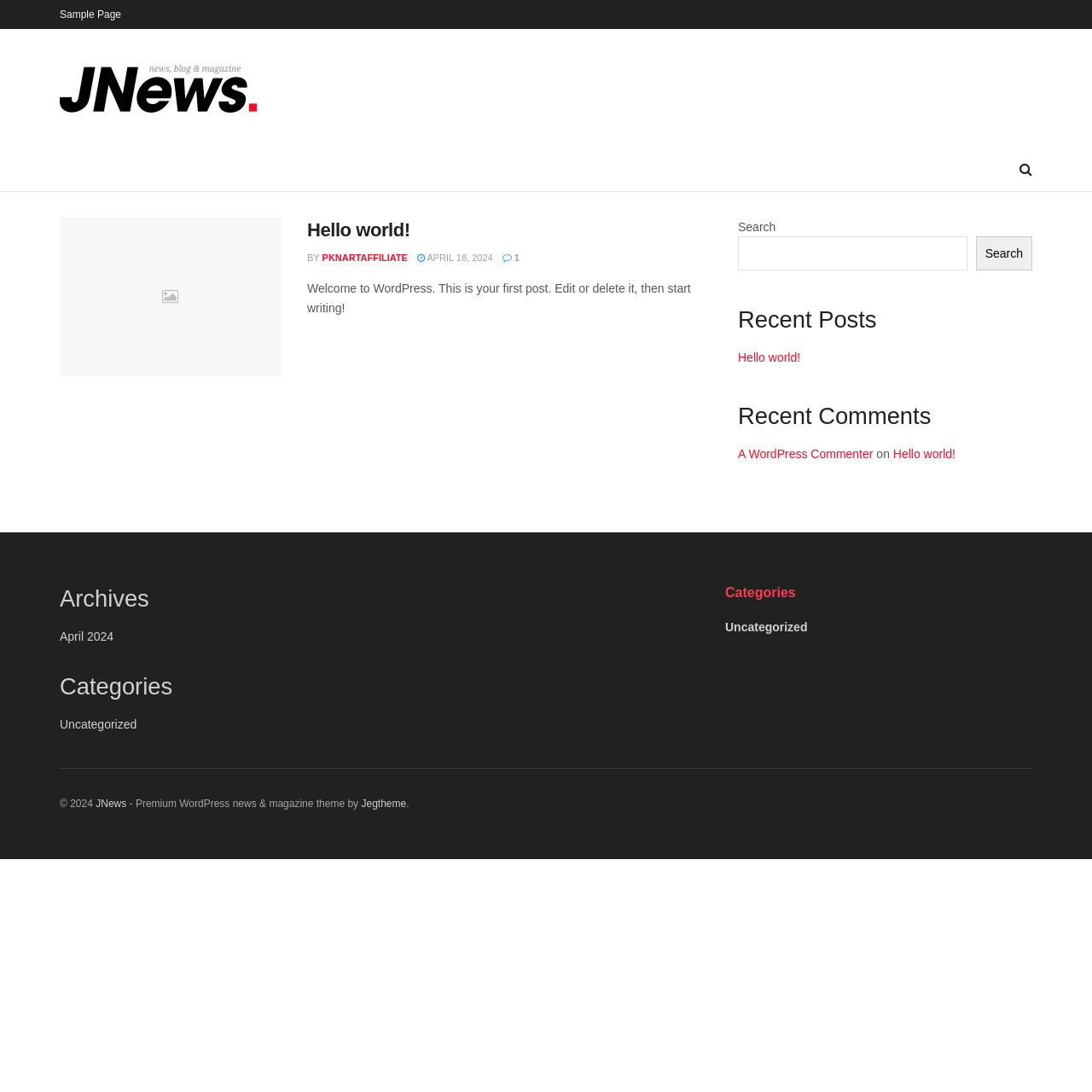Refer to the image and provide an in-depth answer to the question: 
What is the name of the theme used by this website?

The name of the theme used by this website can be found in the footer section, which is located at the bottom of the webpage. The theme name is mentioned as 'JNews'.